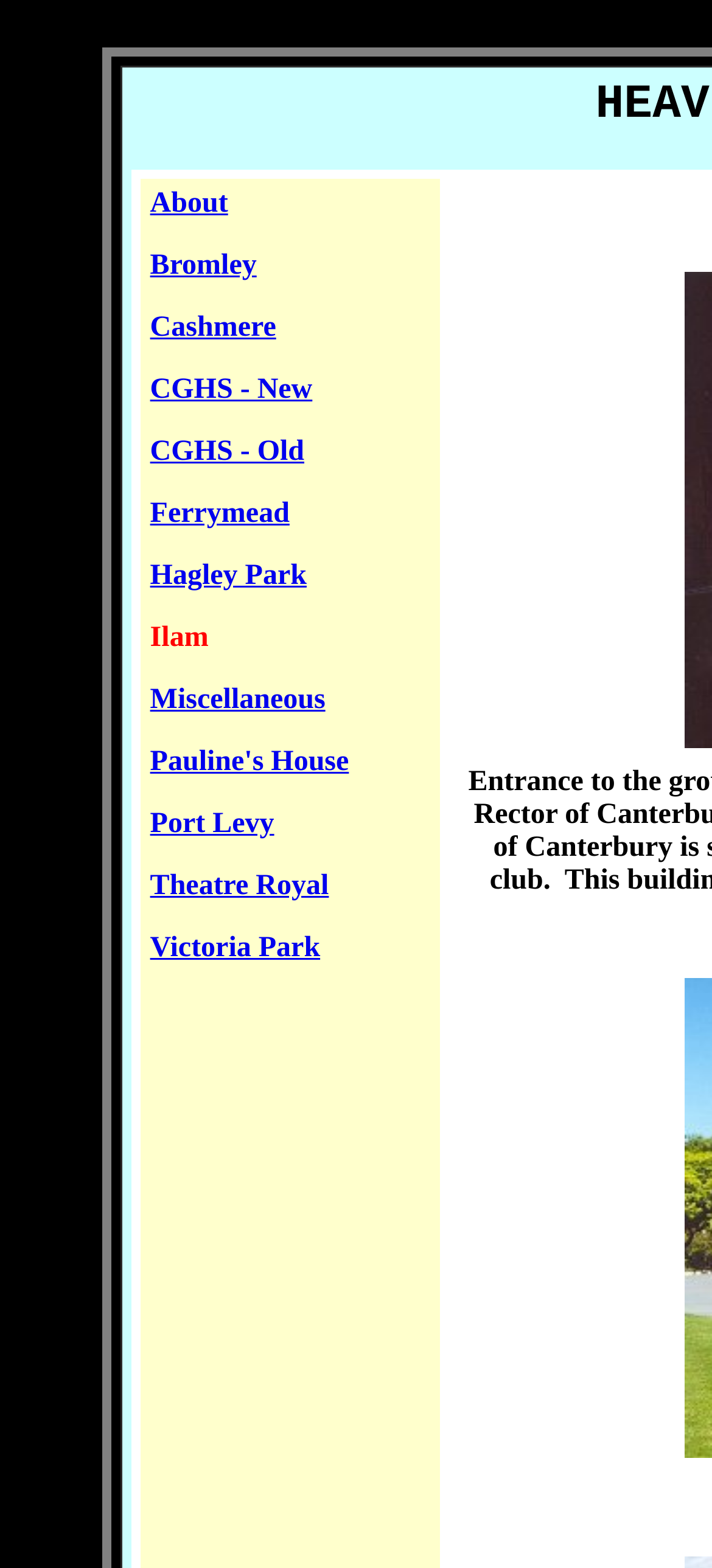Offer a comprehensive description of the webpage’s content and structure.

The webpage appears to be a navigation page for a website about Heavenly Christchurch, specifically focused on the Ilam area. At the top-left corner, there is a small, non-descriptive text element. Below this, there is a horizontal list of 12 links, each with a distinct name, such as "About", "Bromley", "Cashmere", and so on. These links are aligned vertically, with "About" at the top and "Victoria Park" at the bottom. The links are positioned relatively close to each other, with no significant gaps in between. The text "Ilam" is situated among these links, slightly above the middle of the list. There are no images or other UI elements on the page besides these links and the small, non-descriptive text element at the top-left corner.